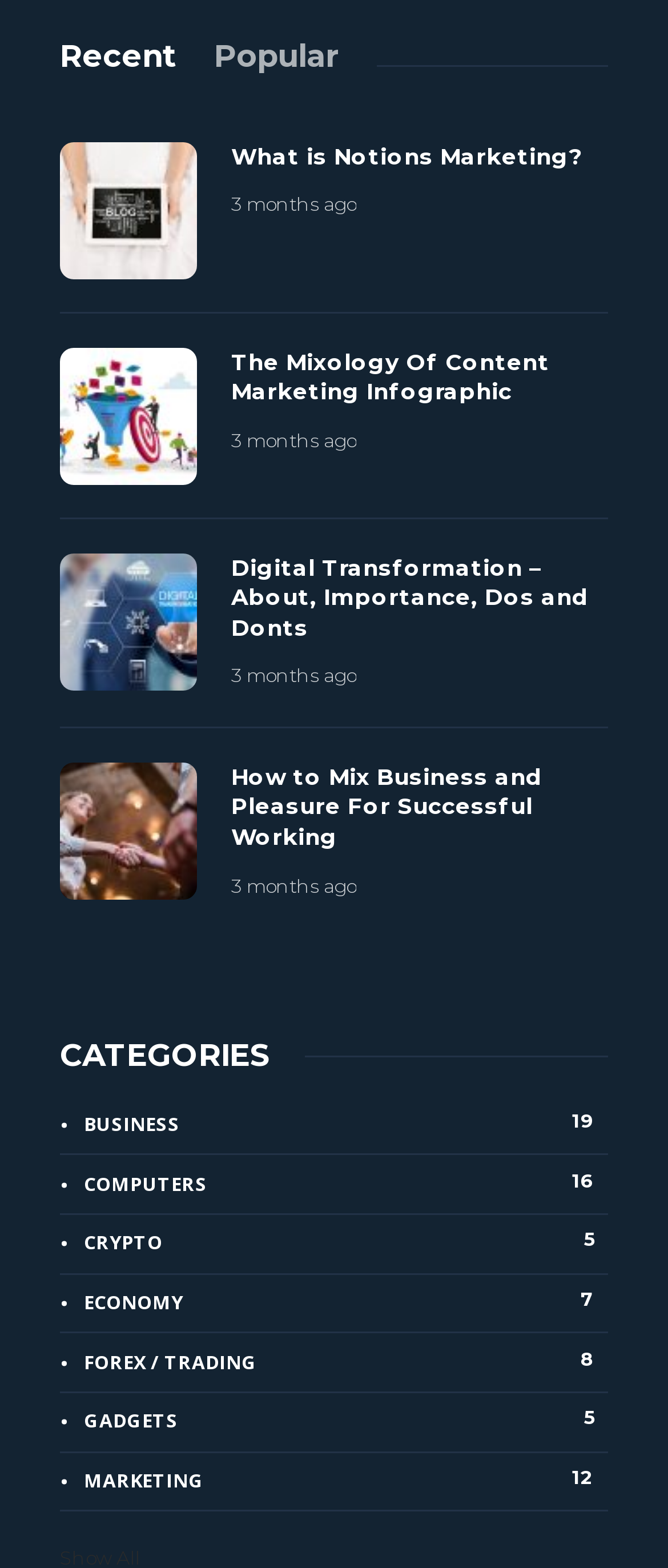Please identify the bounding box coordinates of the clickable element to fulfill the following instruction: "Click on the 'Recent' tab". The coordinates should be four float numbers between 0 and 1, i.e., [left, top, right, bottom].

[0.09, 0.025, 0.264, 0.049]